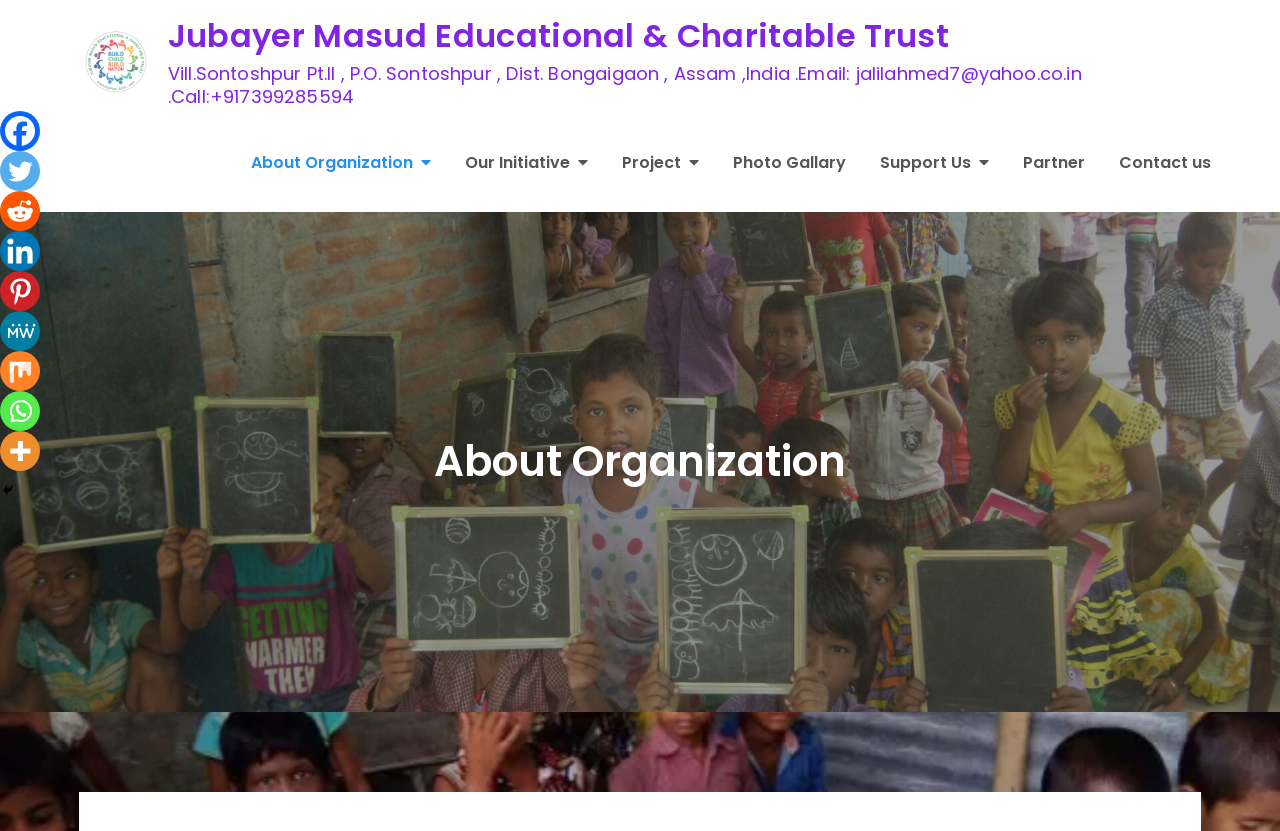Using the elements shown in the image, answer the question comprehensively: What is the phone number of the organization?

The phone number of the organization can be found in the StaticText element with bounding box coordinates [0.131, 0.101, 0.277, 0.131].